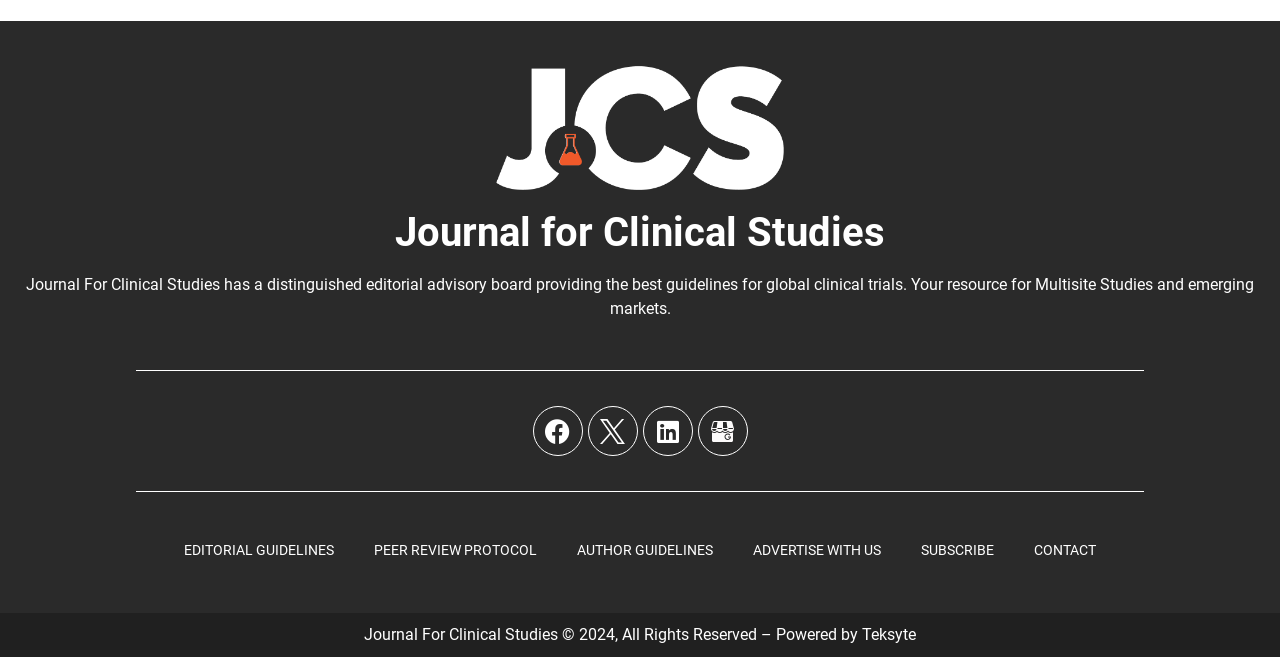Refer to the image and answer the question with as much detail as possible: How many navigation links are available?

There are six navigation links available on the webpage, which are EDITORIAL GUIDELINES, PEER REVIEW PROTOCOL, AUTHOR GUIDELINES, ADVERTISE WITH US, SUBSCRIBE, and CONTACT. These links are located at the bottom of the webpage.